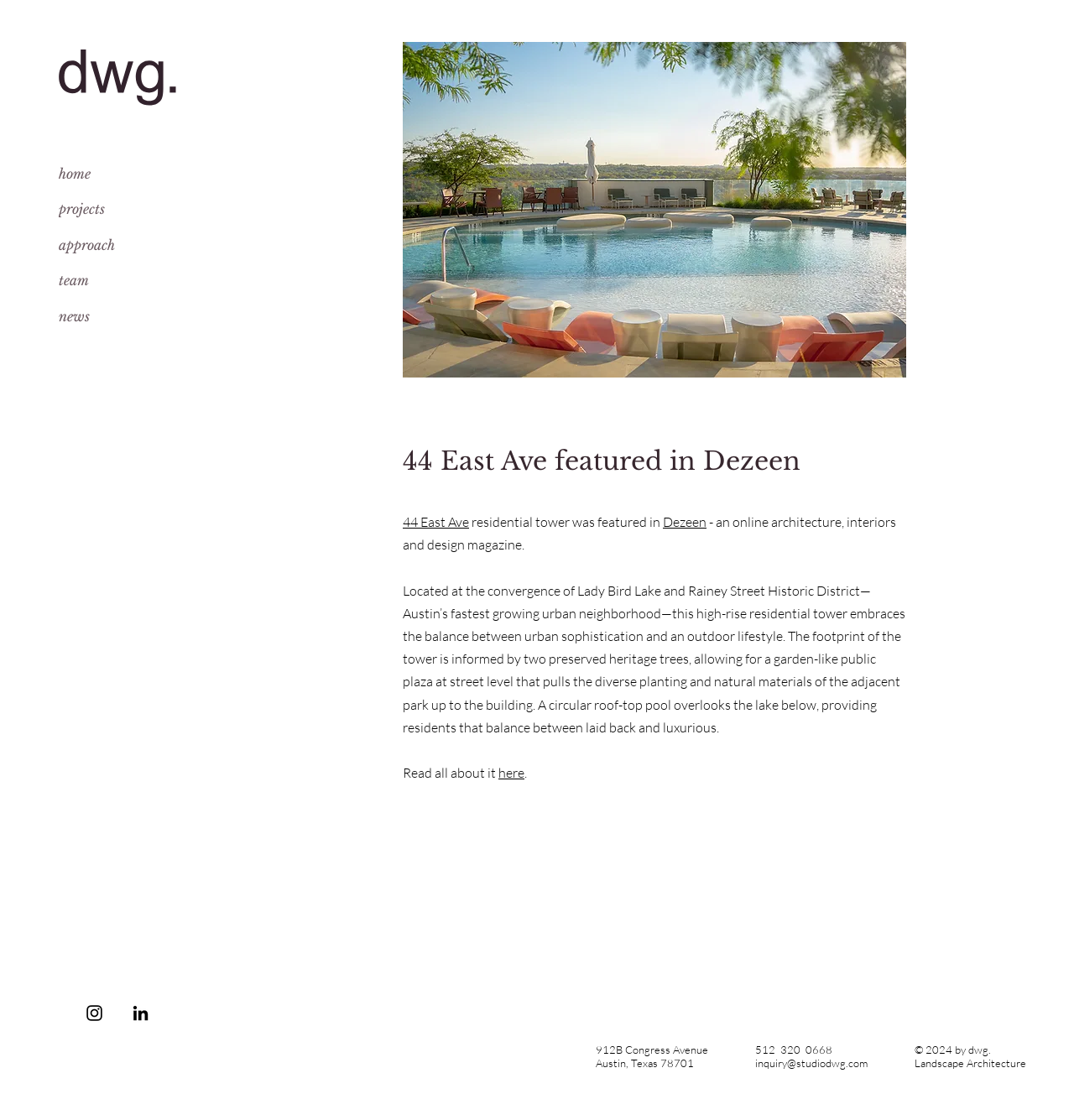Please find the bounding box coordinates of the element's region to be clicked to carry out this instruction: "Read more about 44 East Ave".

[0.375, 0.458, 0.437, 0.473]